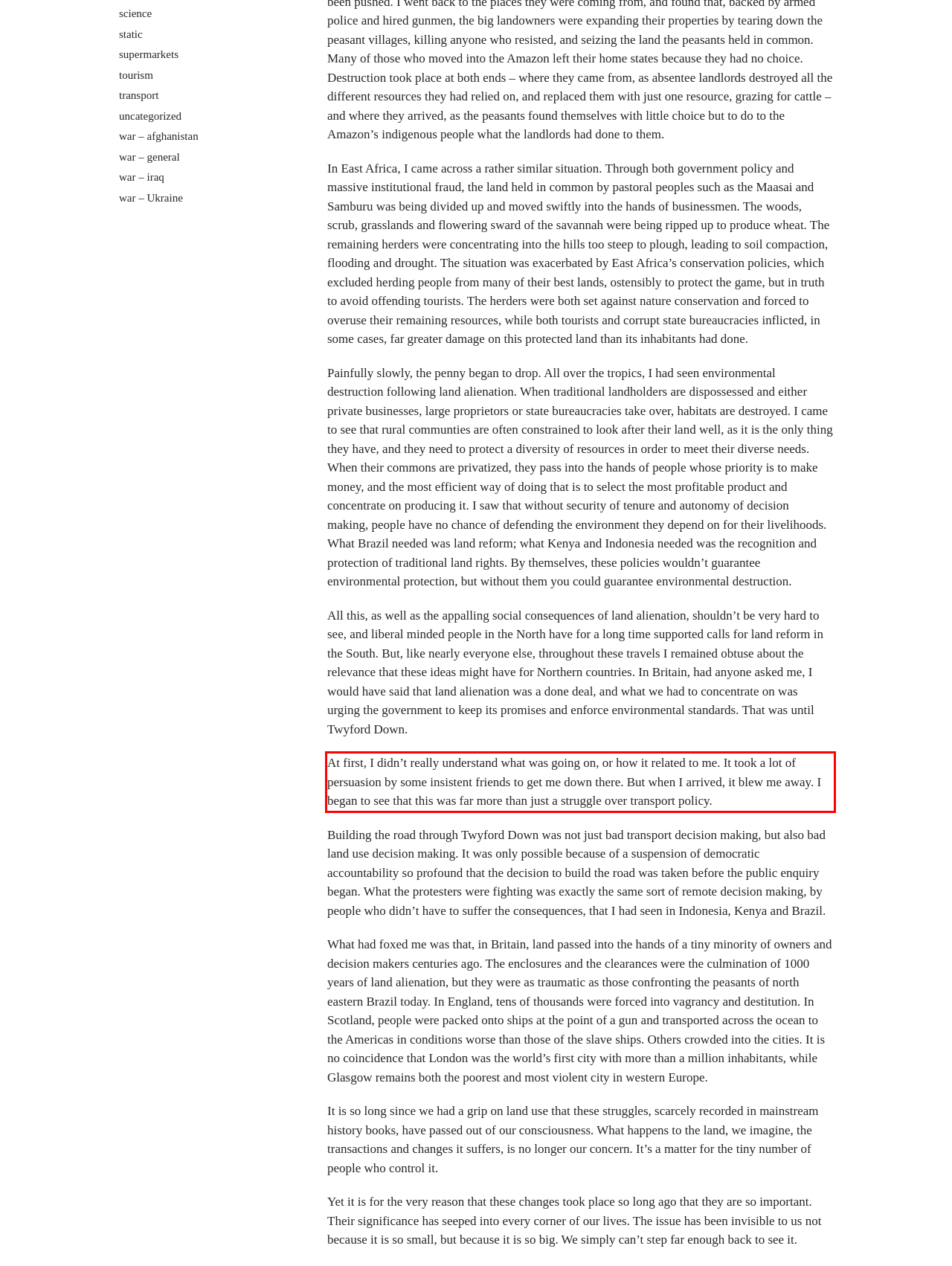Please extract the text content within the red bounding box on the webpage screenshot using OCR.

At first, I didn’t really understand what was going on, or how it related to me. It took a lot of persuasion by some insistent friends to get me down there. But when I arrived, it blew me away. I began to see that this was far more than just a struggle over transport policy.